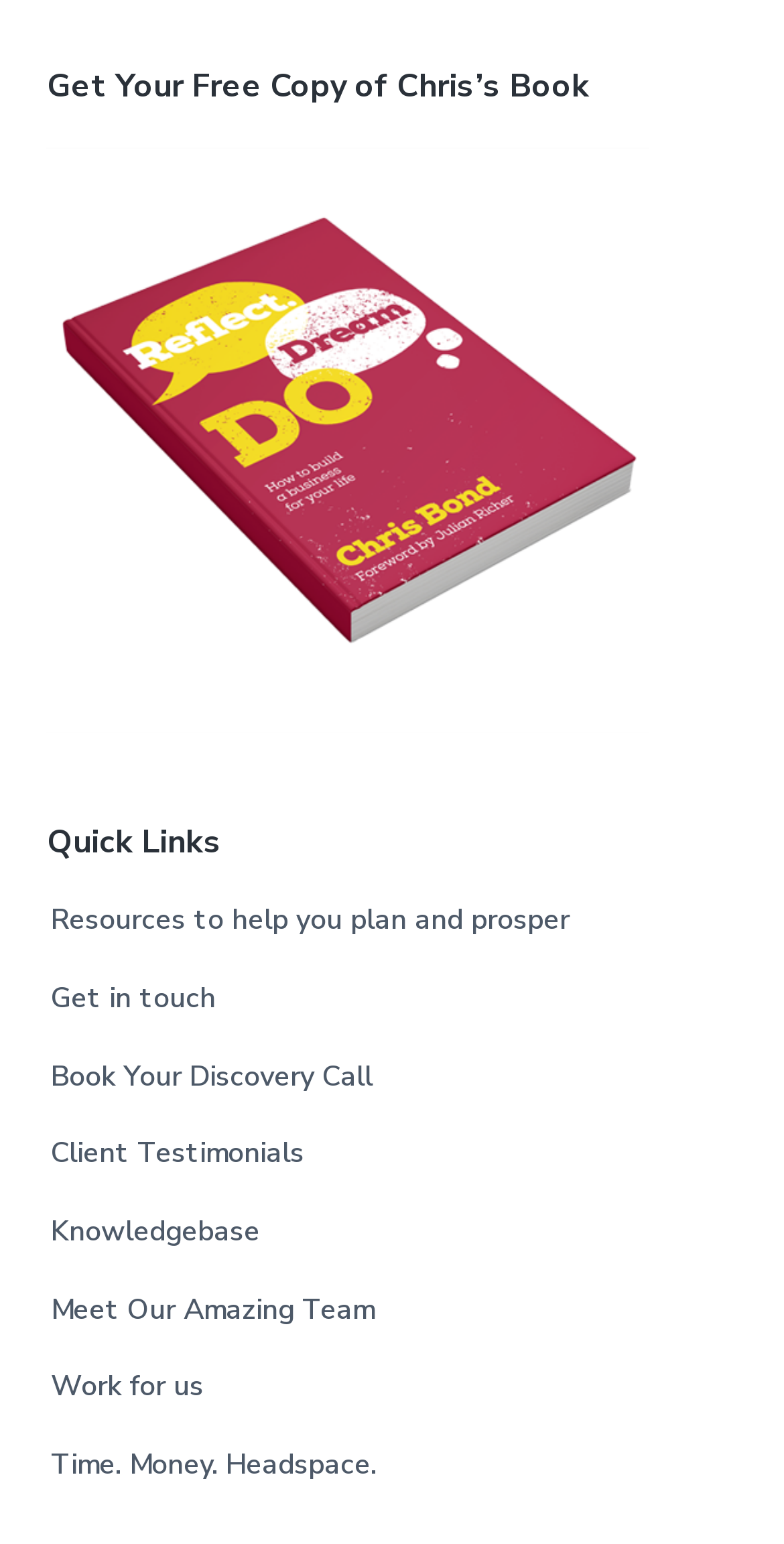What is the name of the company or organization?
Give a one-word or short phrase answer based on the image.

Reflect Dream Do